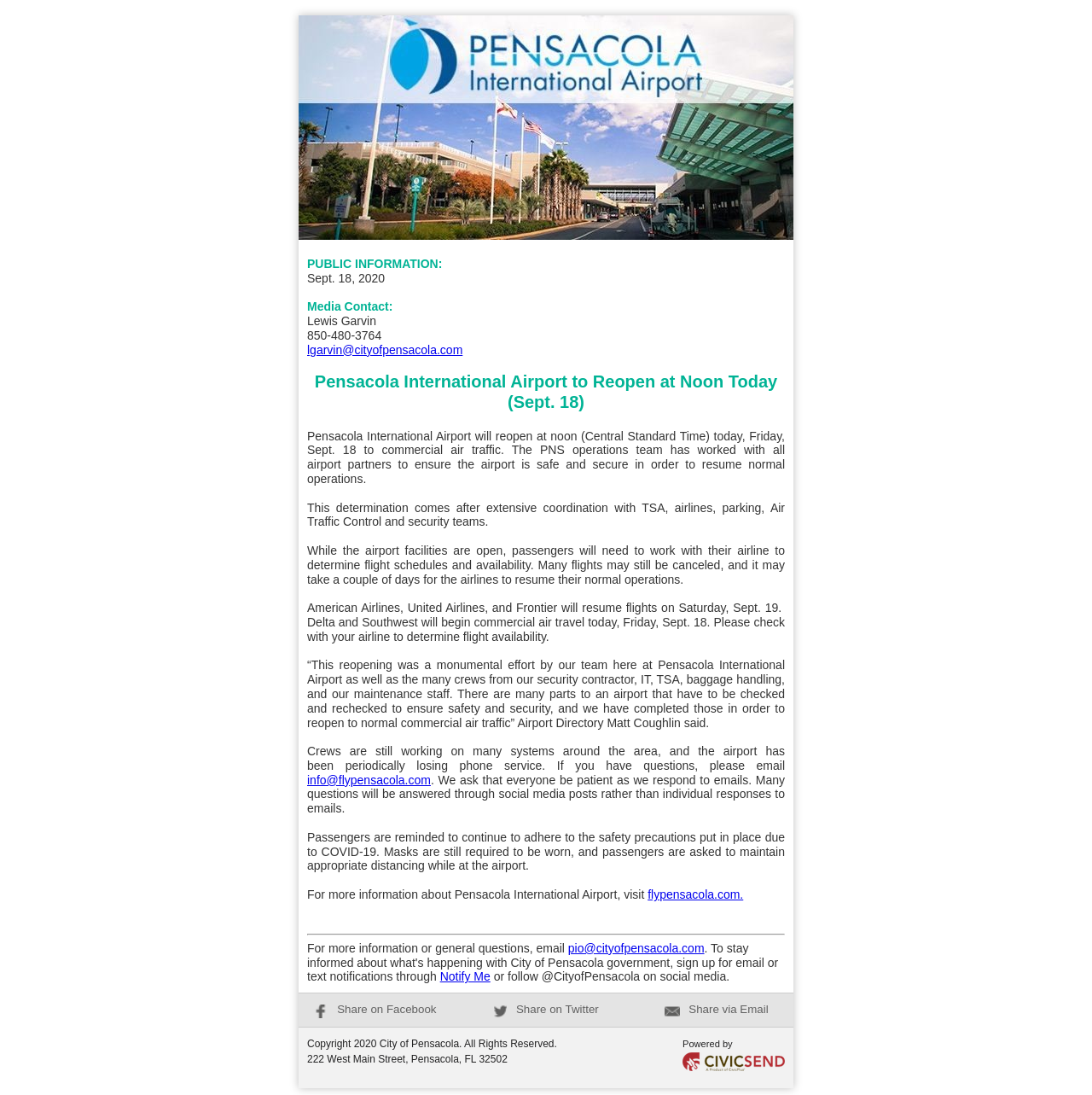Identify the bounding box coordinates of the section that should be clicked to achieve the task described: "Visit flypensacola.com".

[0.593, 0.811, 0.681, 0.823]